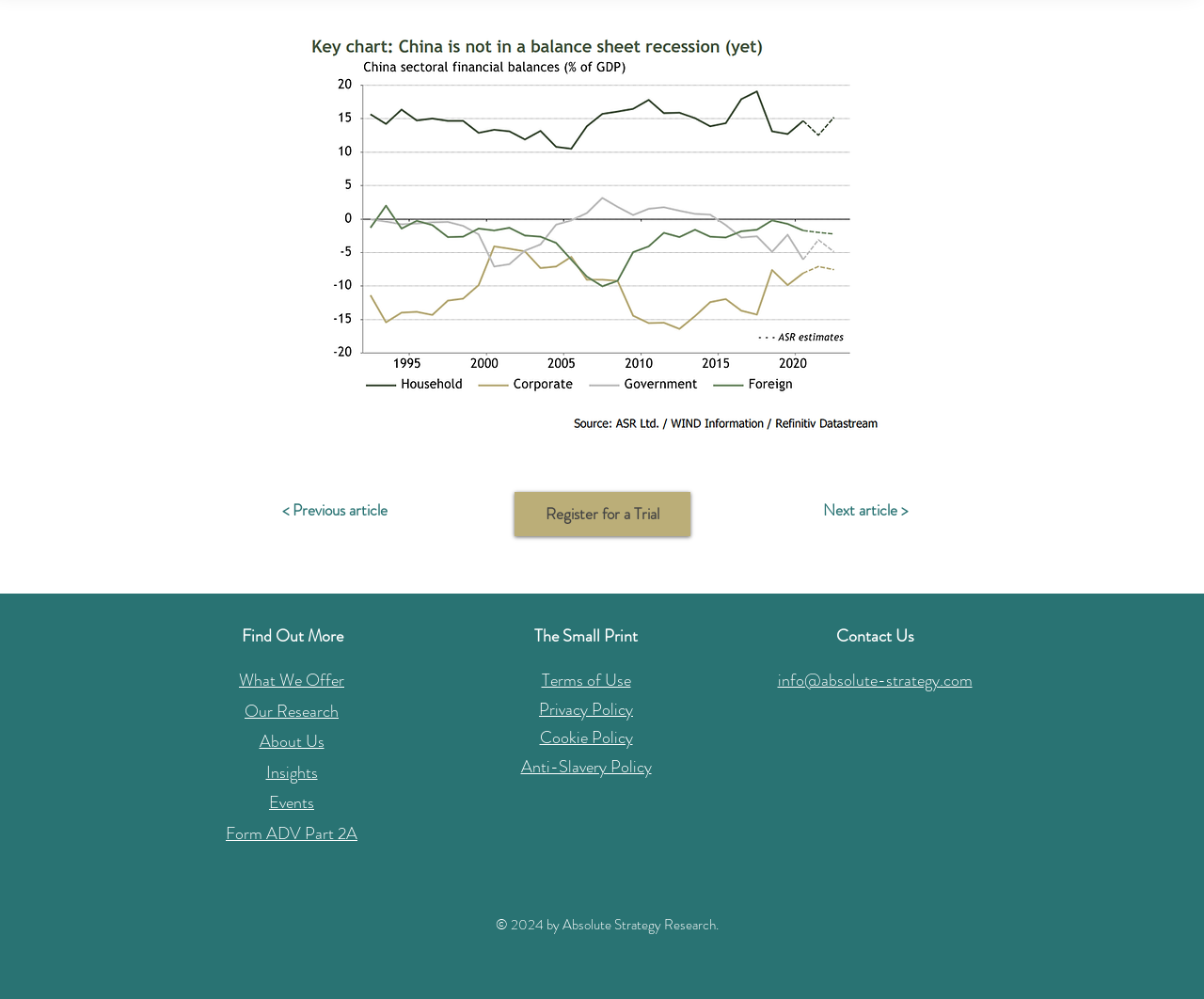Based on the image, provide a detailed response to the question:
What social media platforms is the website present on?

The webpage has a social media section that lists the social media platforms the website is present on, including Twitter and LinkedIn, which can be used to follow the website's updates and news.